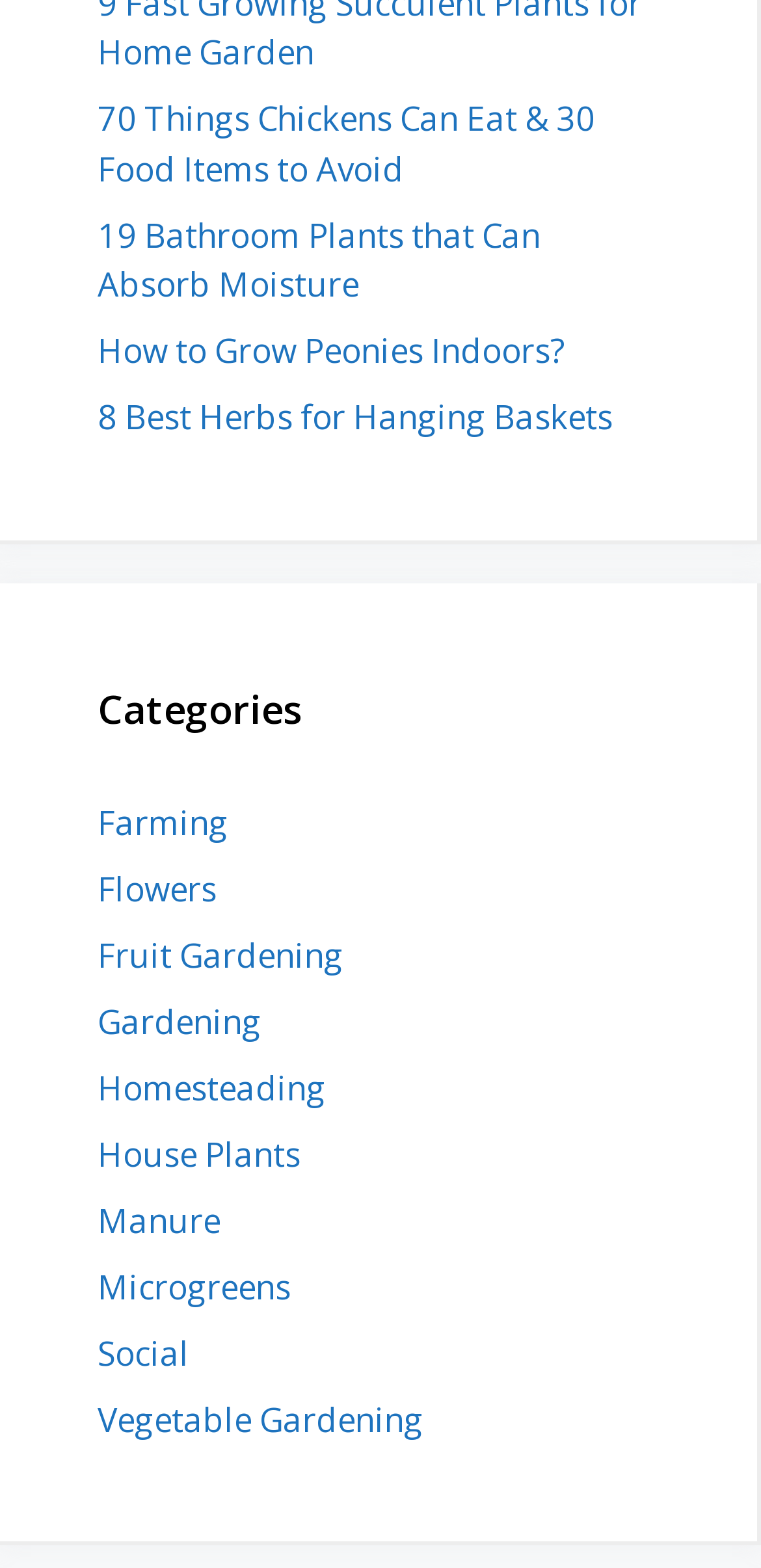Using the information in the image, could you please answer the following question in detail:
What is the last category listed?

The last link listed under the 'Categories' heading is 'Vegetable Gardening', which is the last category listed.